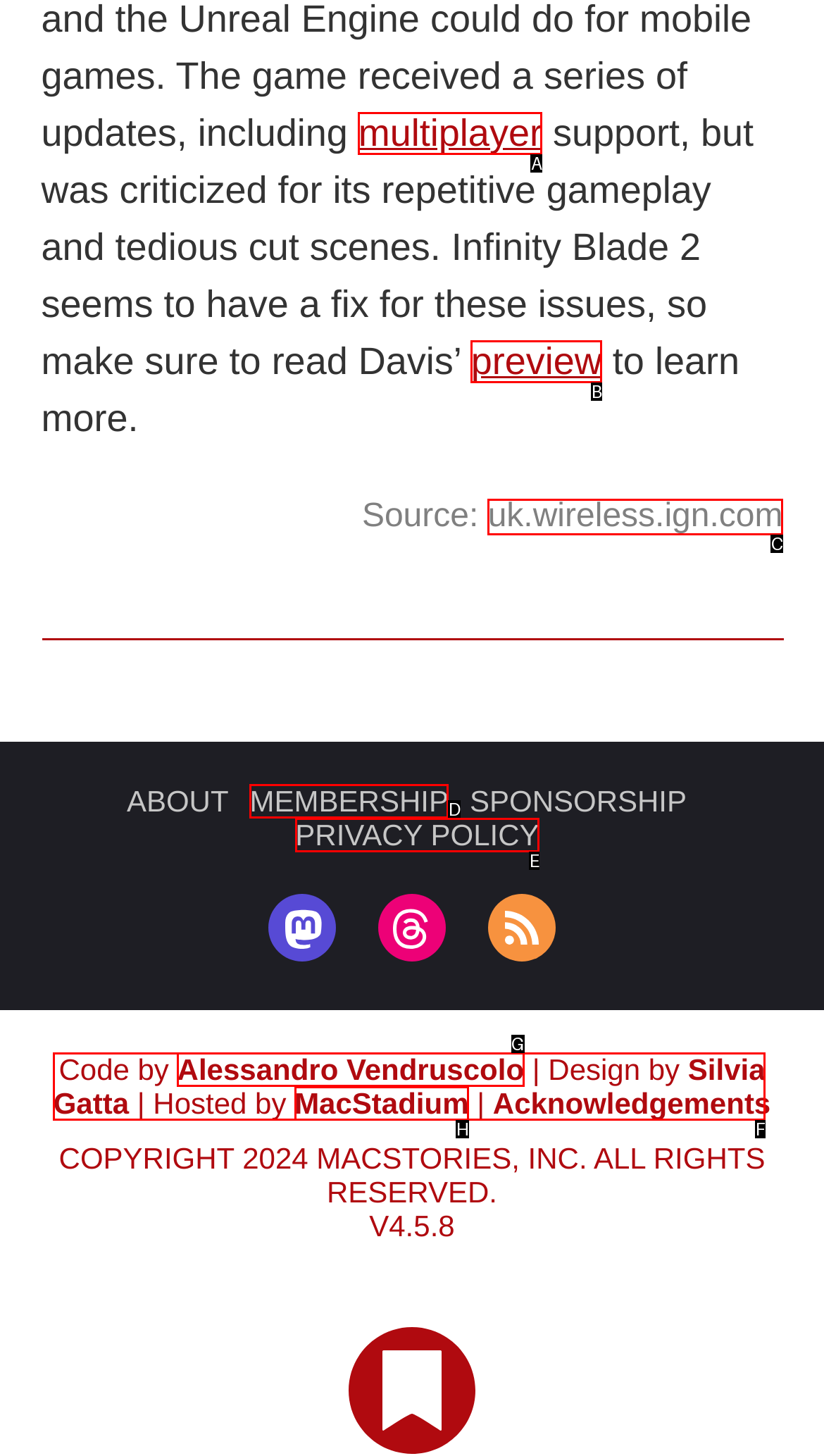Tell me which one HTML element best matches the description: PRIVACY POLICY
Answer with the option's letter from the given choices directly.

E